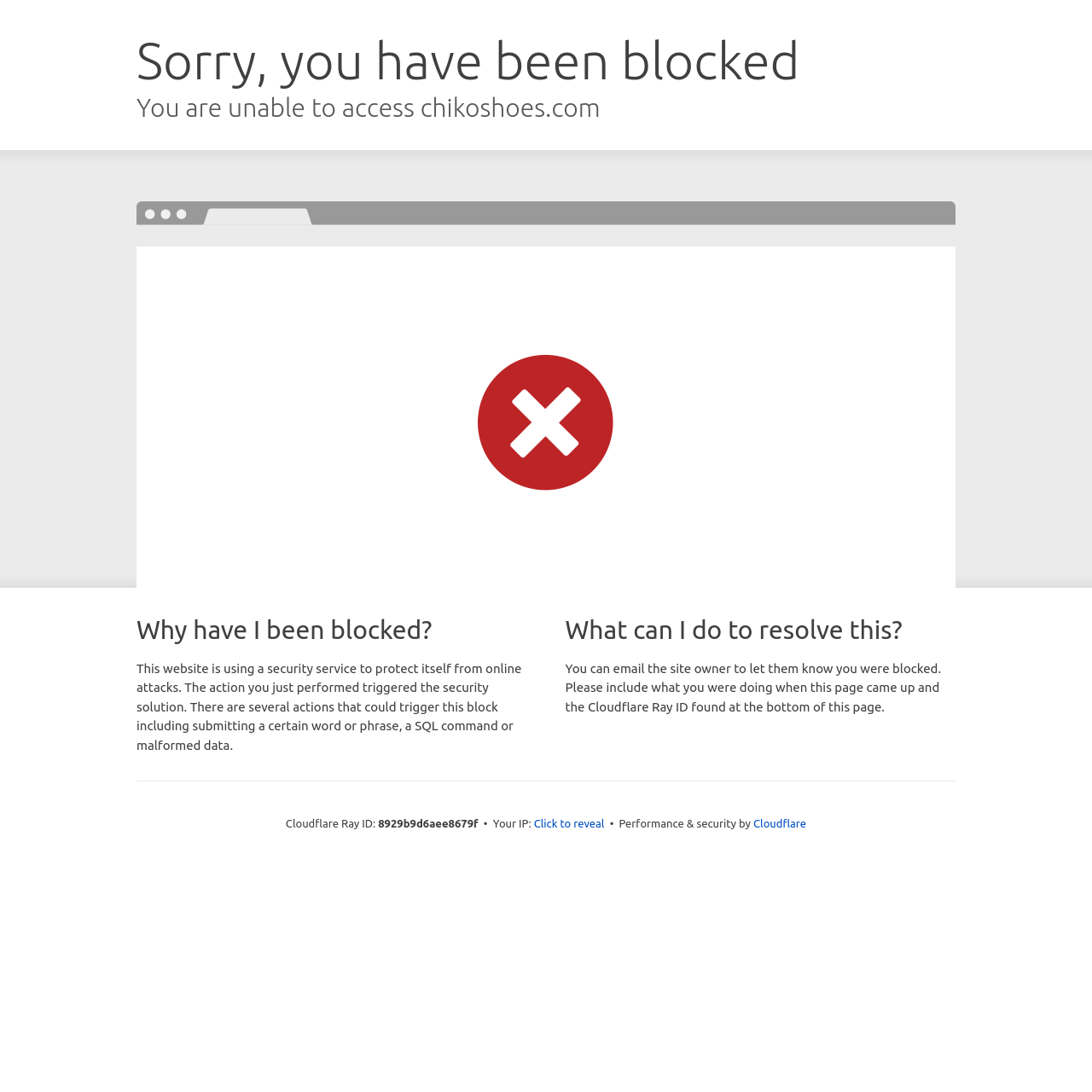What company provides performance and security?
Look at the image and provide a short answer using one word or a phrase.

Cloudflare